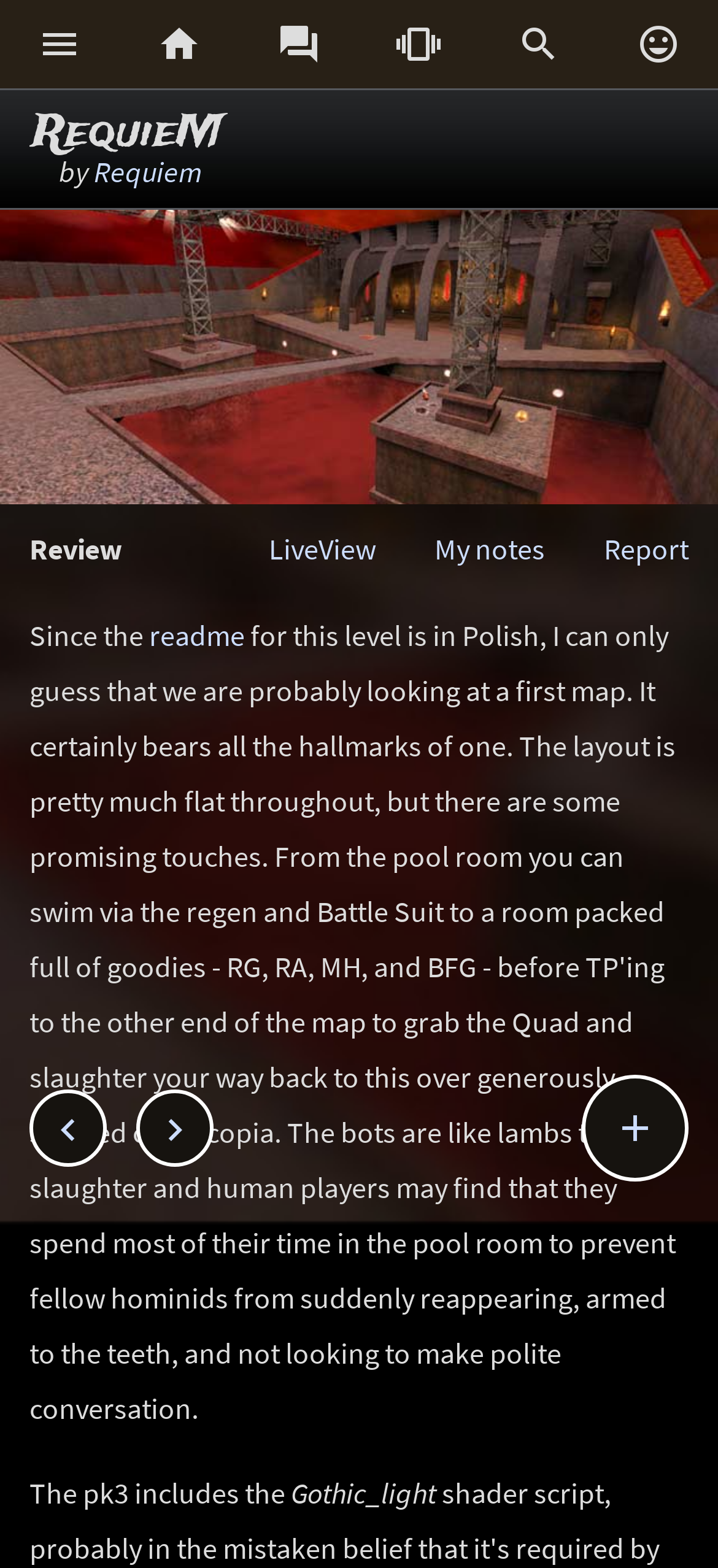Identify the bounding box coordinates of the section to be clicked to complete the task described by the following instruction: "Click the first social media link". The coordinates should be four float numbers between 0 and 1, formatted as [left, top, right, bottom].

[0.0, 0.0, 0.167, 0.056]